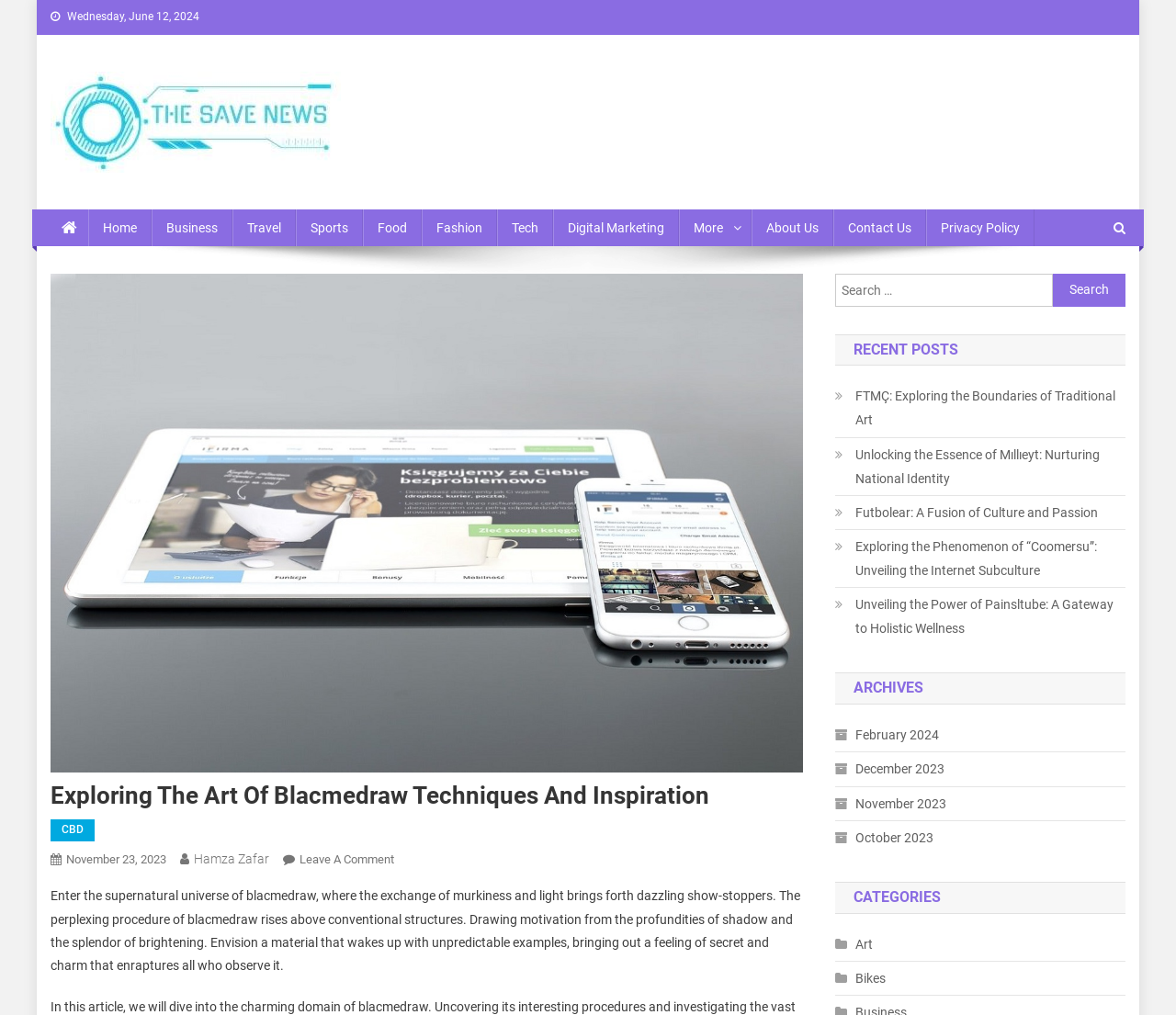What is the main topic of the webpage?
Please answer the question as detailed as possible based on the image.

I found the heading 'Exploring The Art Of Blacmedraw Techniques And Inspiration' which suggests that the main topic of the webpage is about blacmedraw techniques and inspiration.